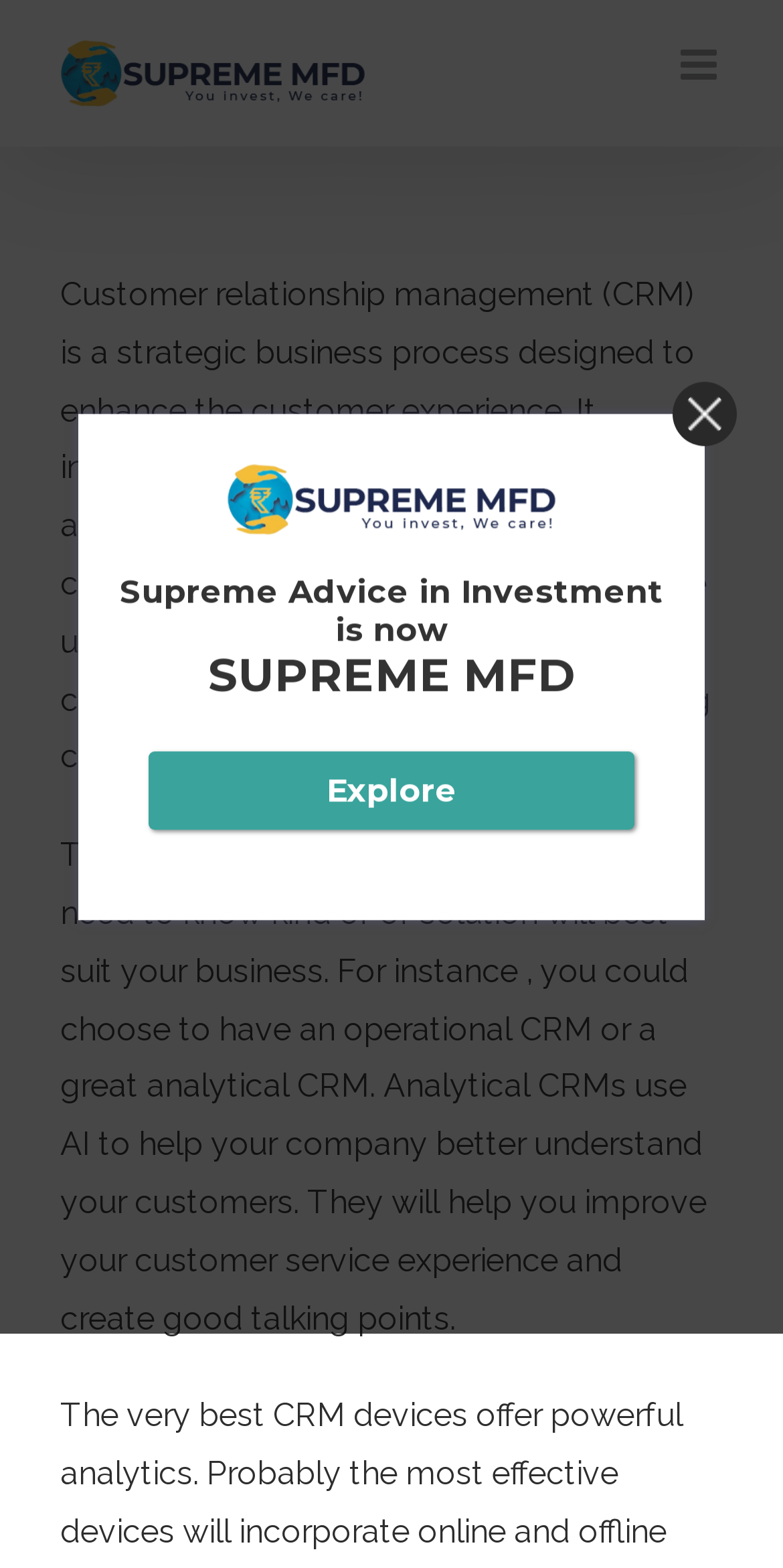Describe all the key features and sections of the webpage thoroughly.

The webpage is about customer relationship management (CRM) and its strategic importance in enhancing customer experience. At the top left corner, there is a Supreme MFD logo, which is a clickable link. Next to it, on the top right corner, there is a toggle button to open the mobile menu. 

Below the logo, there is a paragraph of text that explains what CRM is and how it can help businesses improve customer experience. This text spans across most of the page's width. 

Further down, there is another paragraph of text that provides more information on how to maximize CRM strategy, including the choice between operational and analytical CRMs. This text is also quite wide and takes up a significant portion of the page.

On the right side of the page, there is a large image that takes up about half of the page's height. Above this image, there is a heading that reads "Supreme Advice in Investment is now SUPREME MFD". 

Below the image, there is a button with the text "Explore". On the top right corner, there is a small "close" icon, which is likely a link to close a popup or menu.